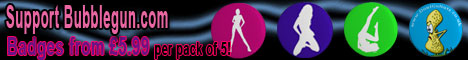Use a single word or phrase to answer this question: 
How many icons are featured on the banner?

4